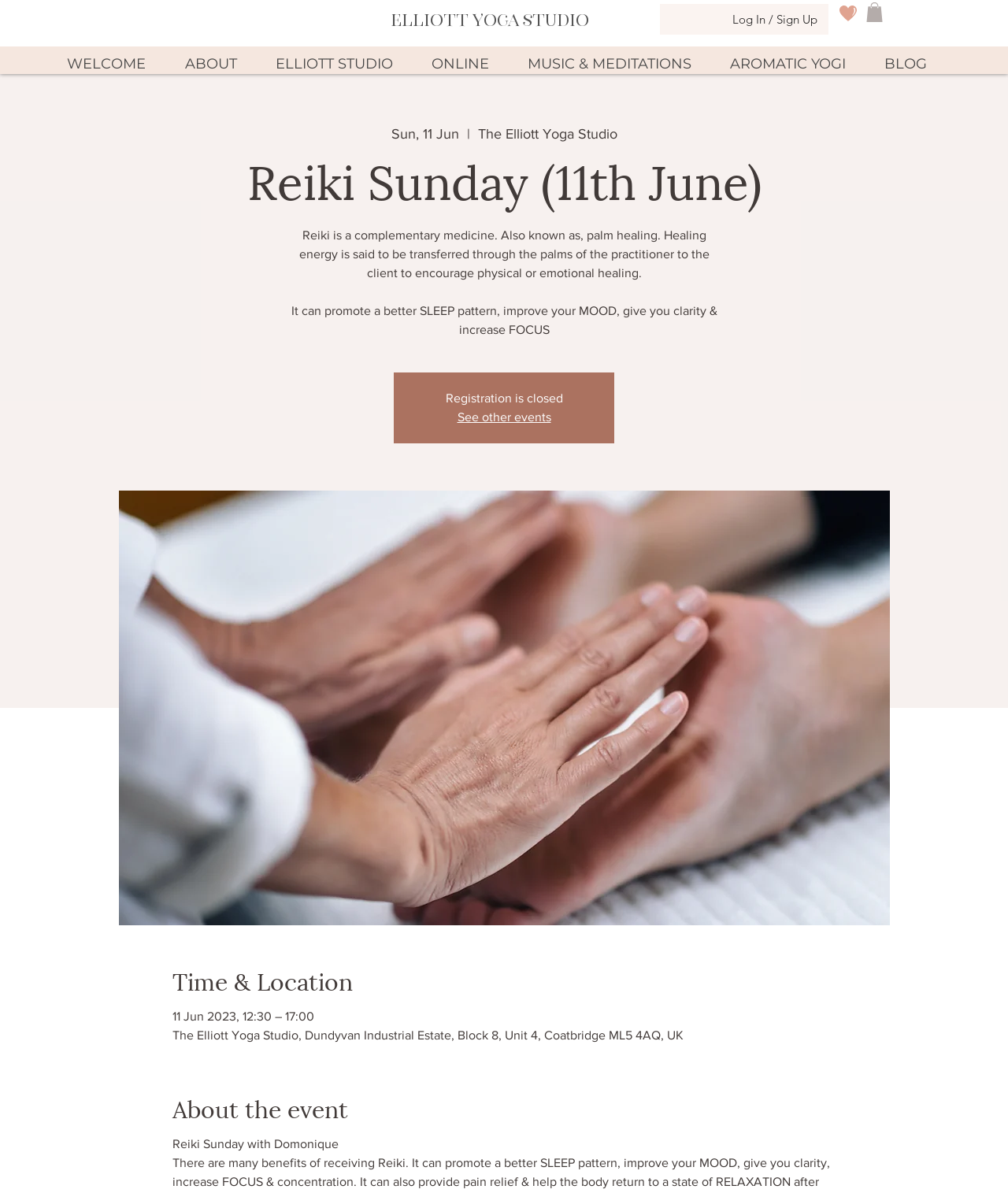Provide a one-word or brief phrase answer to the question:
Is registration open for the event?

No